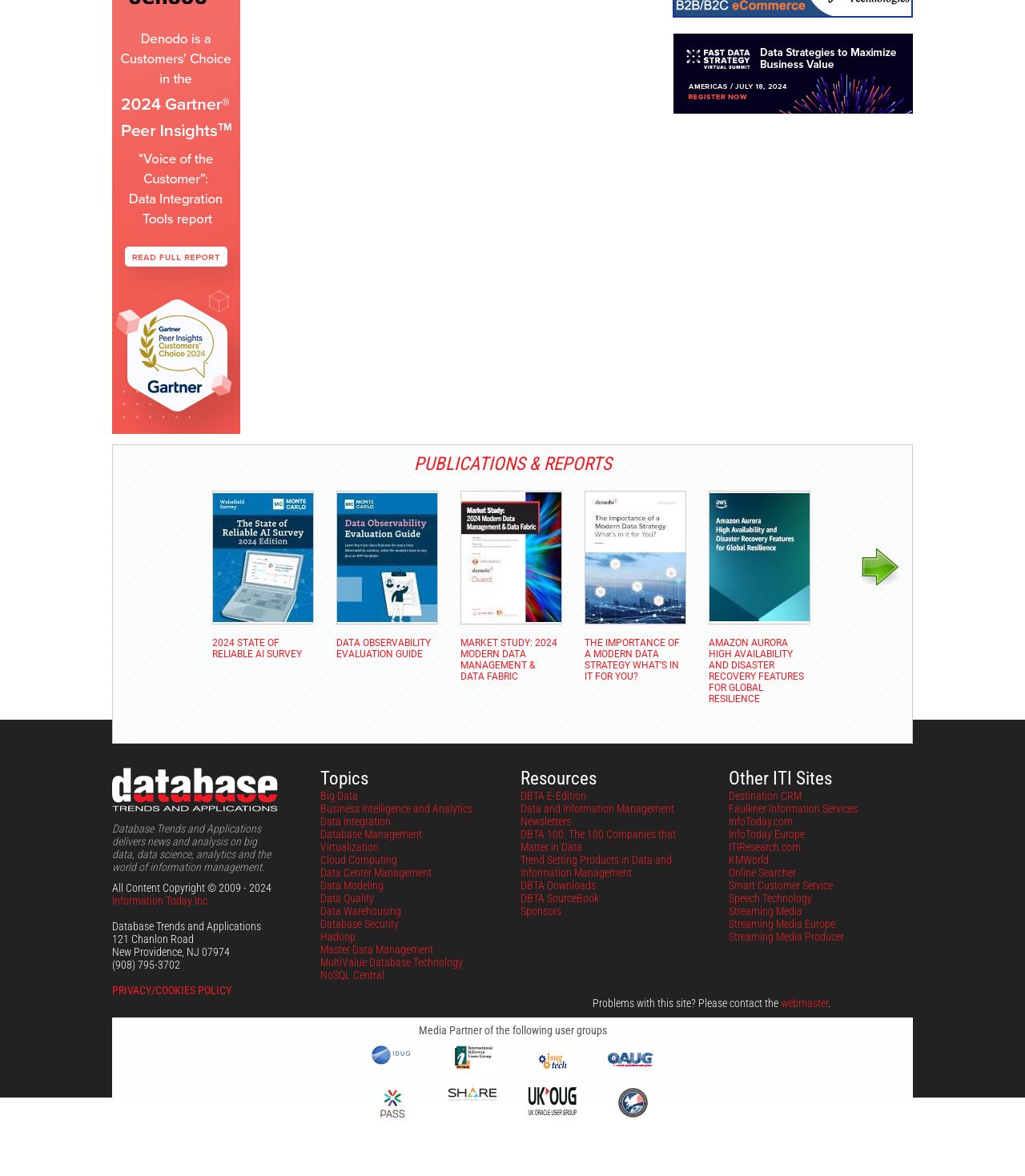Determine the bounding box coordinates of the target area to click to execute the following instruction: "Get 'quality web content writing help'."

None